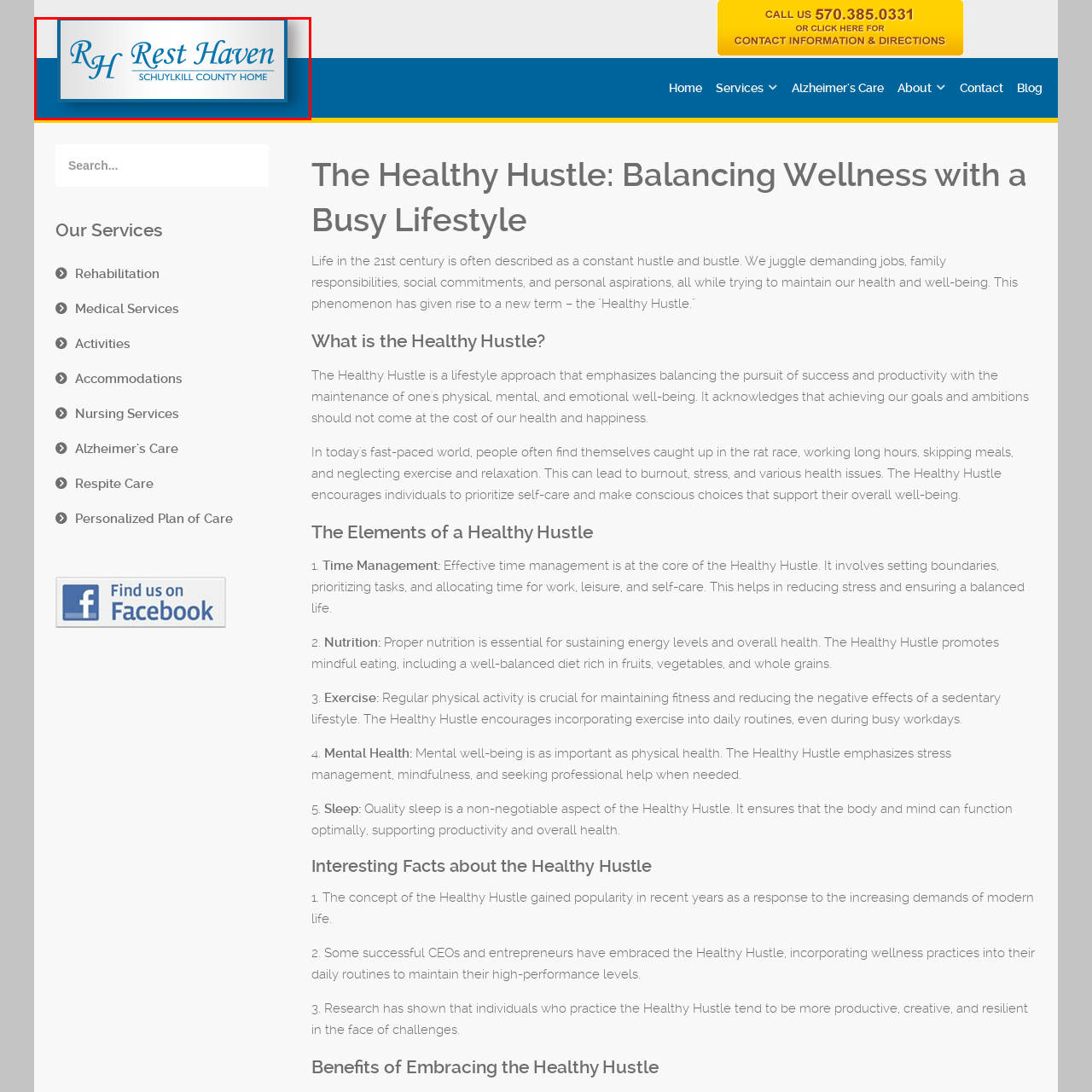Look at the image enclosed within the red outline and answer the question with a single word or phrase:
What is the service area indicated?

SCHUYLKILL COUNTY